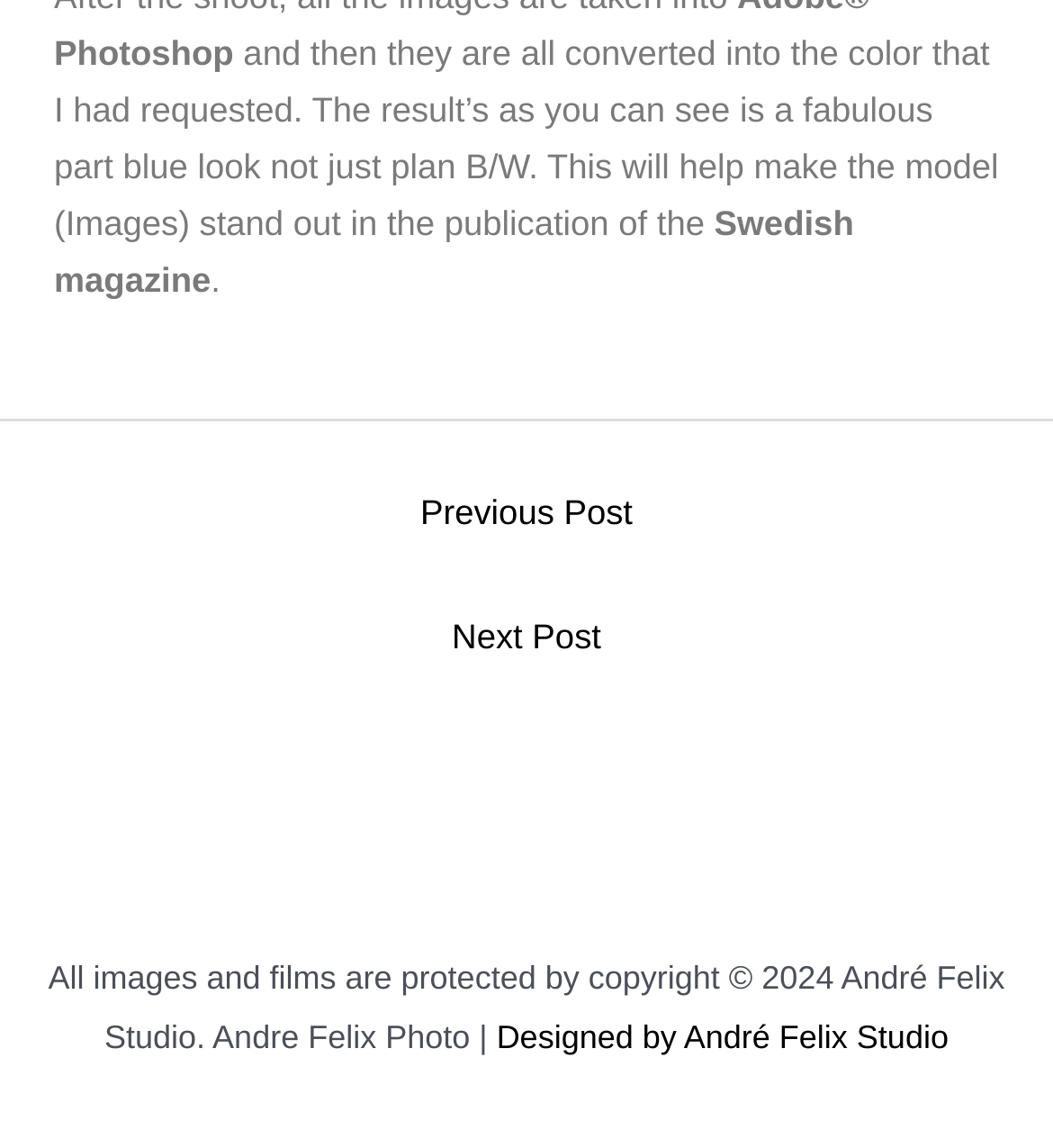What is the copyright year of the images and films?
Using the image as a reference, answer the question in detail.

The copyright year of the images and films can be determined by looking at the text 'All images and films are protected by copyright © 2024 André Felix Studio.' which is a StaticText element with ID 89. This text is located within the contentinfo element and has a bounding box with coordinates [0.046, 0.835, 0.954, 0.919].